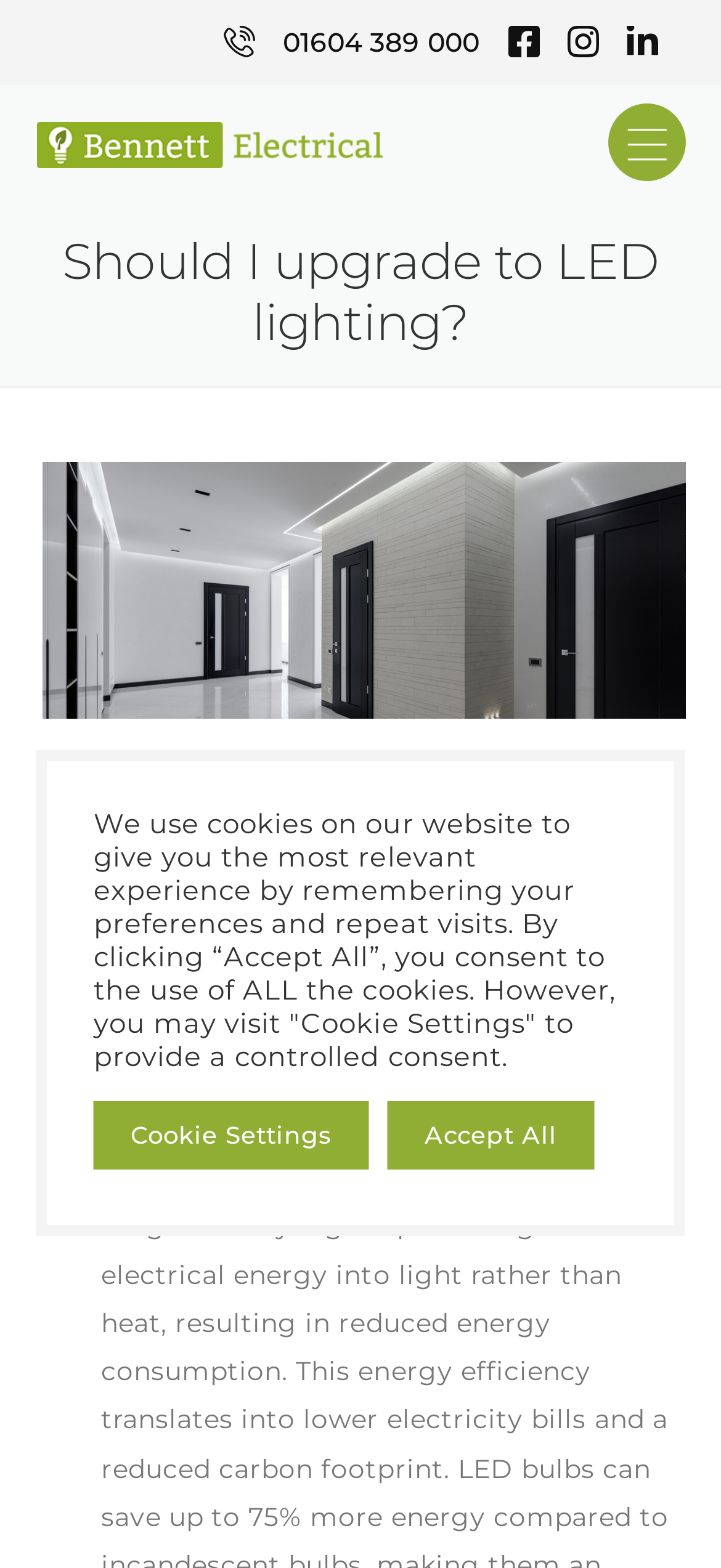What is the phone number on the webpage?
Look at the image and respond with a one-word or short phrase answer.

01604 389 000